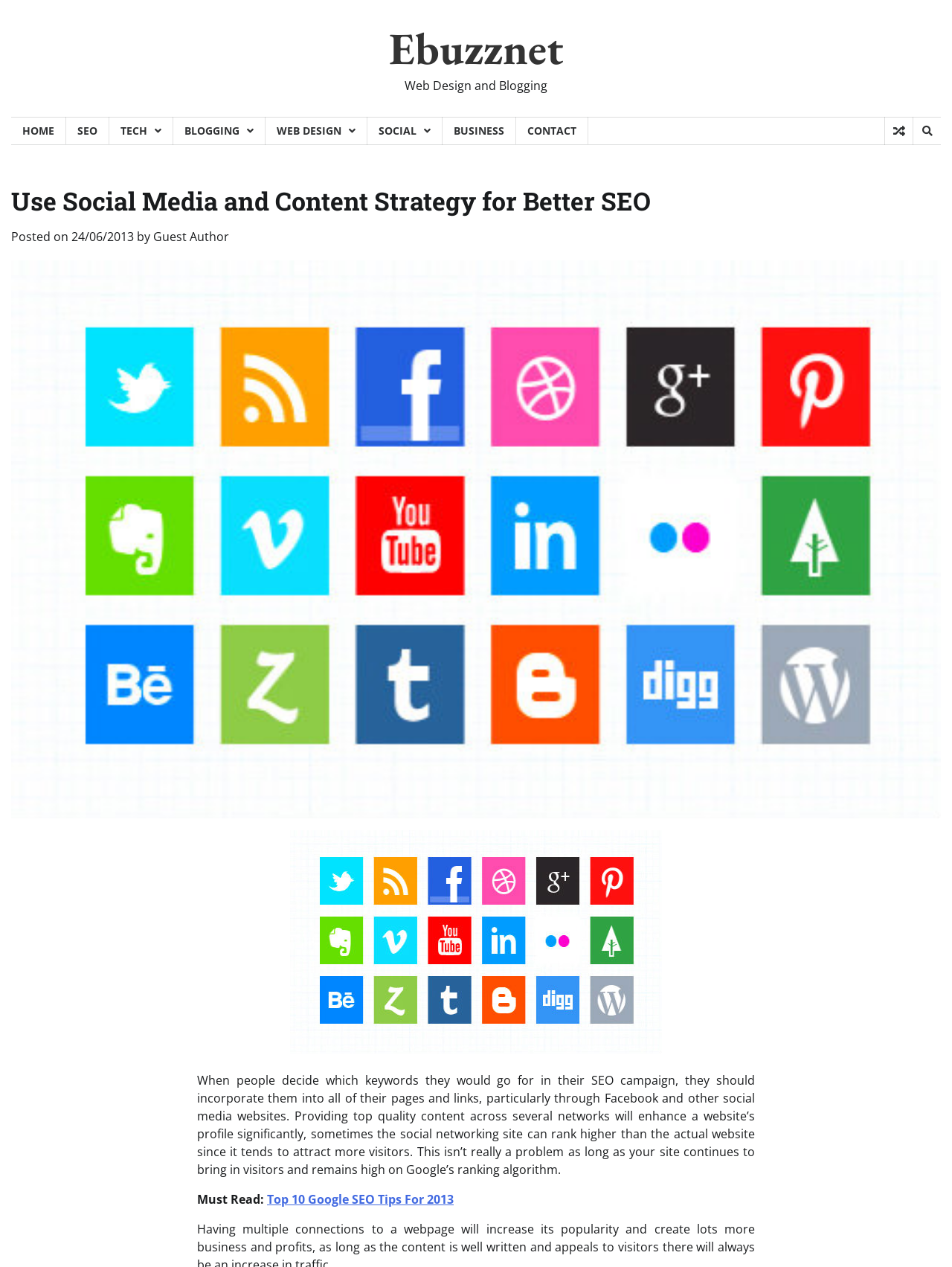Provide a brief response to the question using a single word or phrase: 
What is the suggested reading at the end of the post?

Top 10 Google SEO Tips For 2013